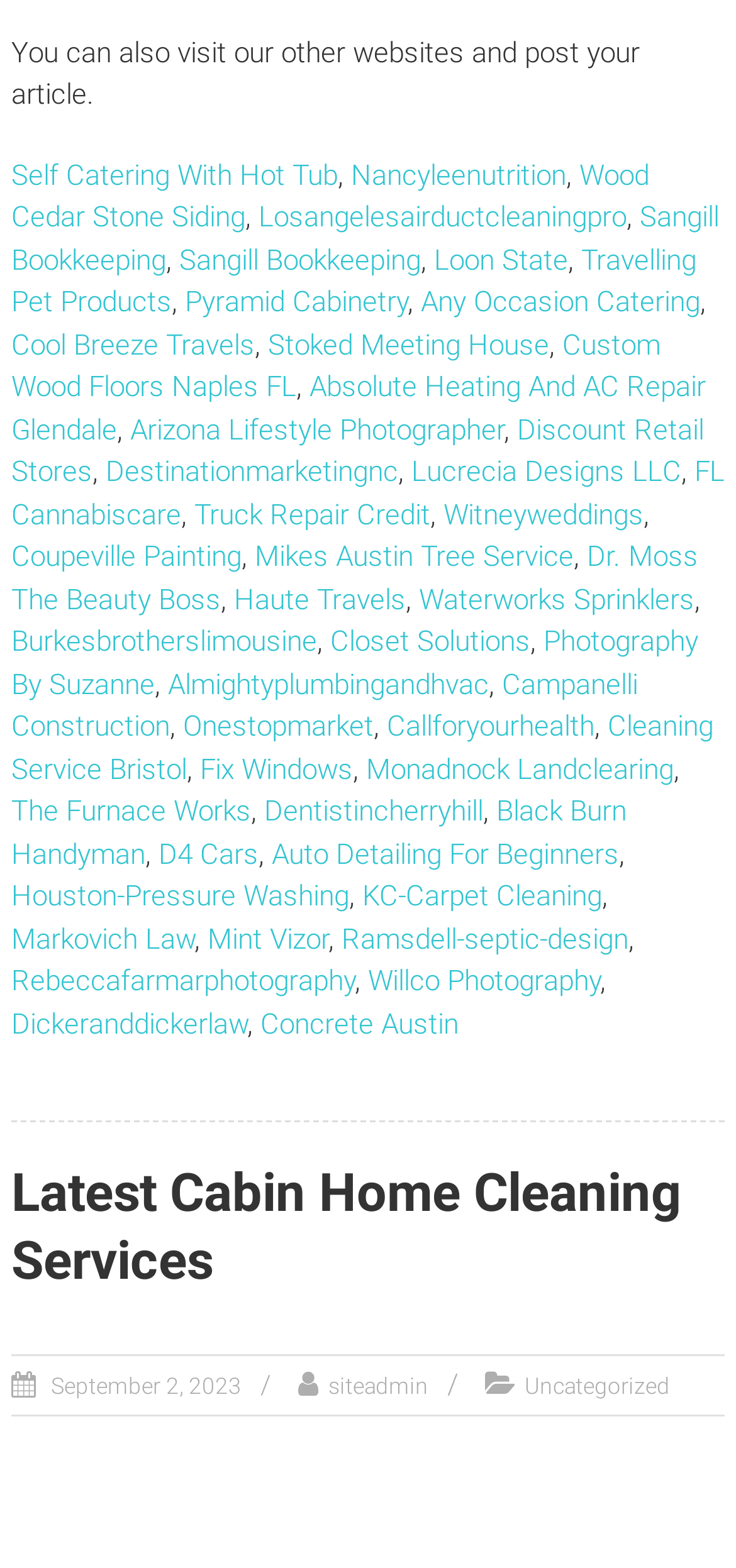How many links are on this webpage?
From the image, respond with a single word or phrase.

43